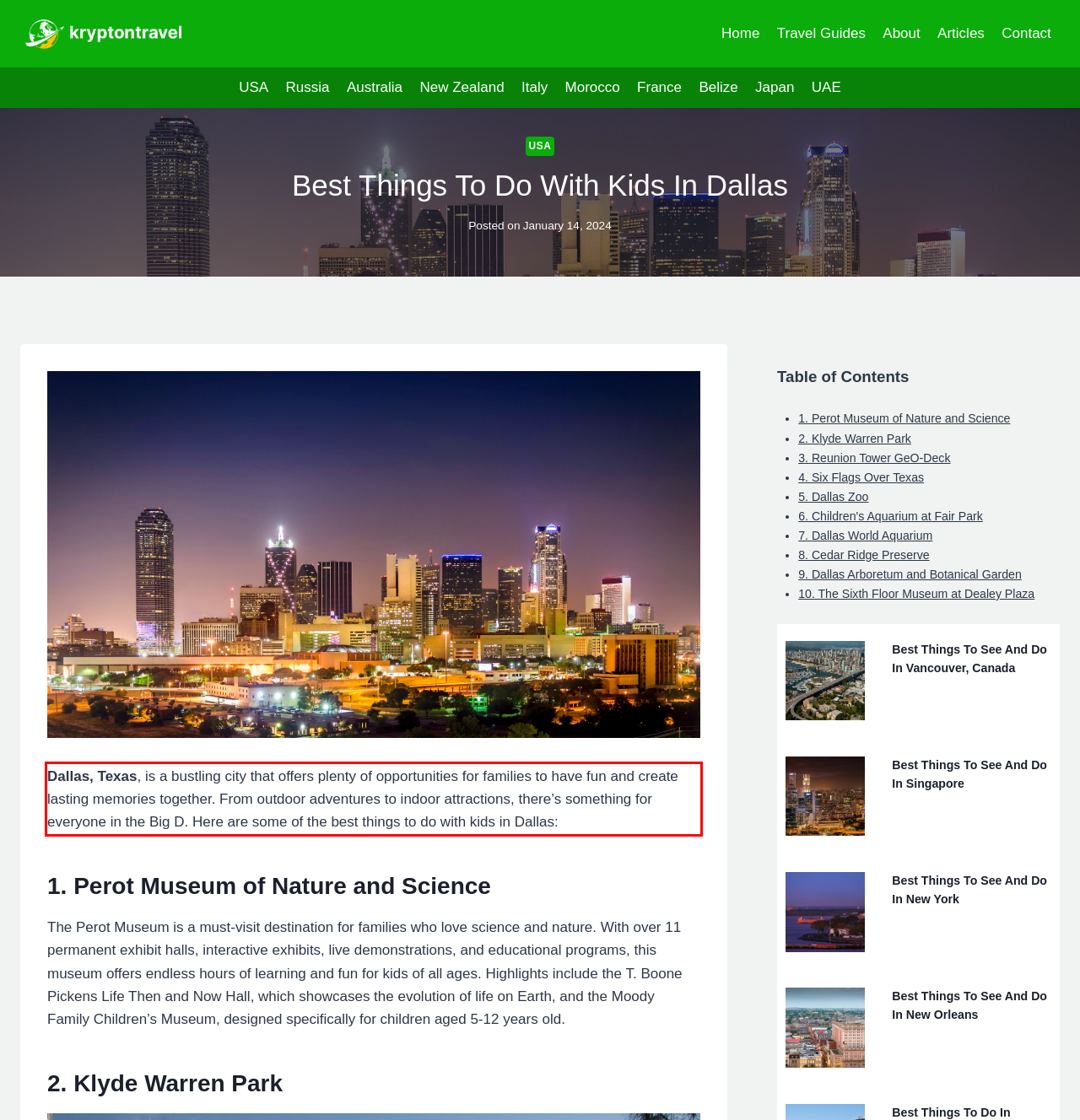By examining the provided screenshot of a webpage, recognize the text within the red bounding box and generate its text content.

Dallas, Texas, is a bustling city that offers plenty of opportunities for families to have fun and create lasting memories together. From outdoor adventures to indoor attractions, there’s something for everyone in the Big D. Here are some of the best things to do with kids in Dallas: